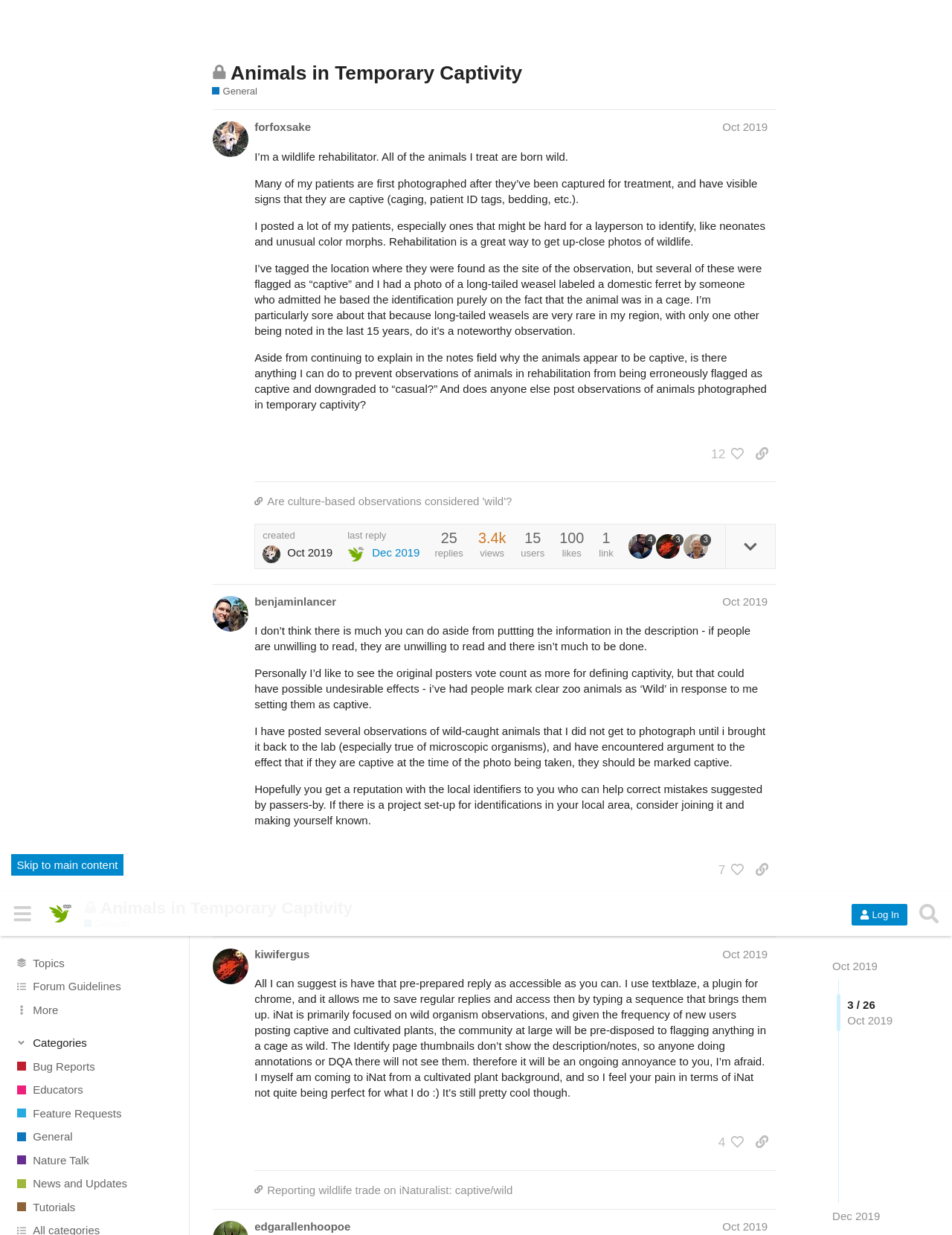Specify the bounding box coordinates for the region that must be clicked to perform the given instruction: "Read the post by @kiwifergus".

[0.224, 0.036, 0.863, 0.257]